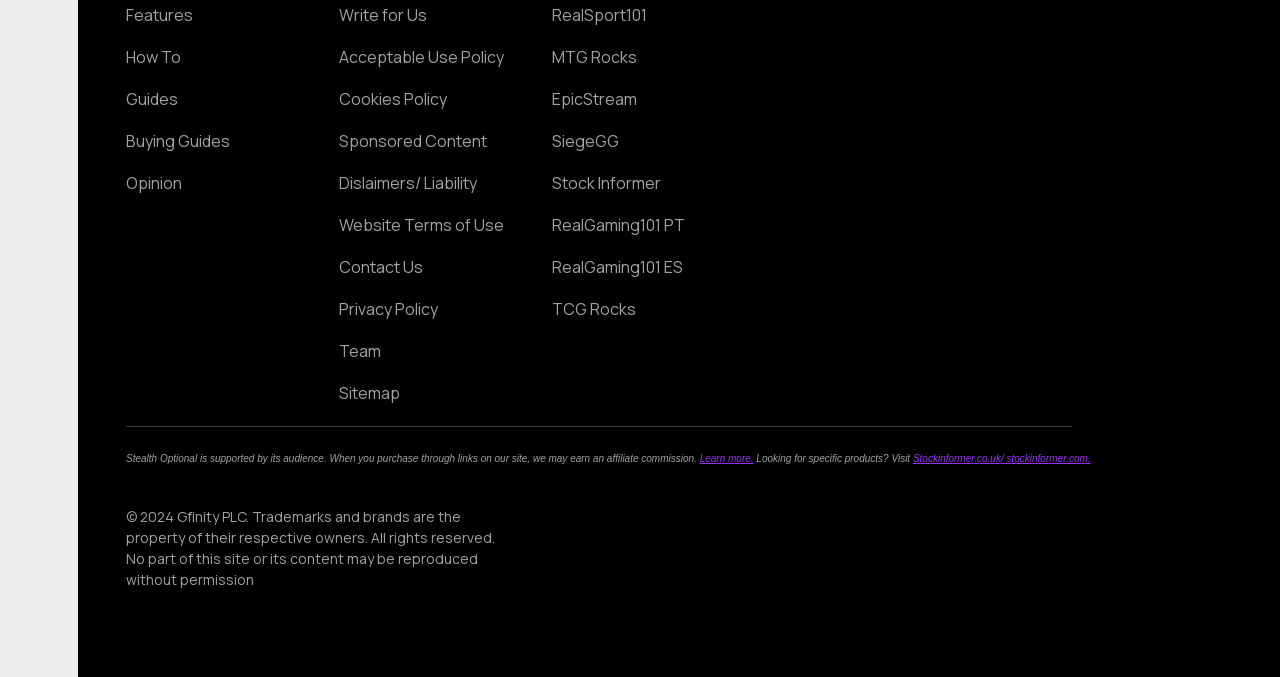Please identify the bounding box coordinates of the clickable area that will allow you to execute the instruction: "Click on Features".

[0.098, 0.009, 0.227, 0.036]